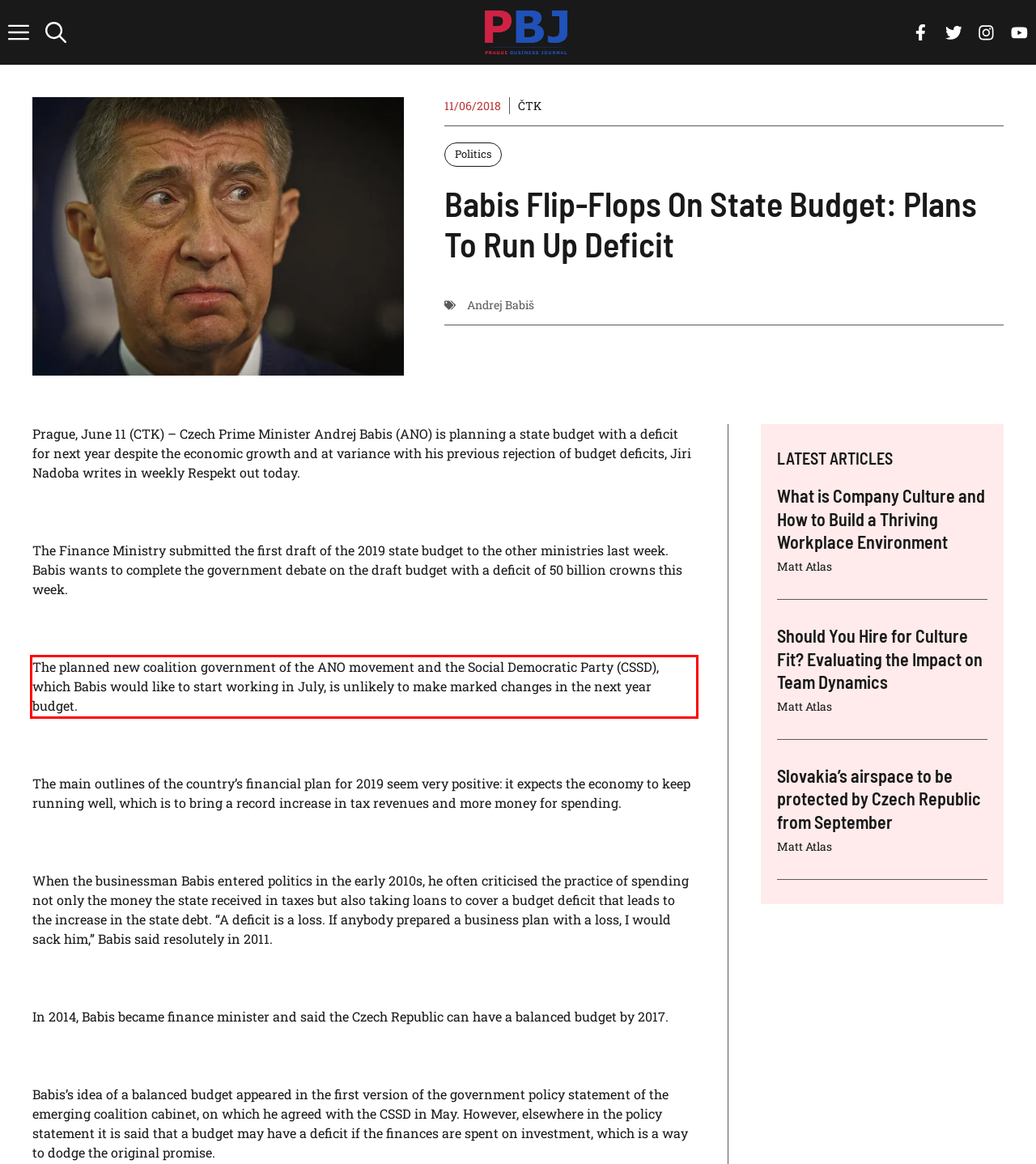In the given screenshot, locate the red bounding box and extract the text content from within it.

The planned new coalition government of the ANO movement and the Social Democratic Party (CSSD), which Babis would like to start working in July, is unlikely to make marked changes in the next year budget.